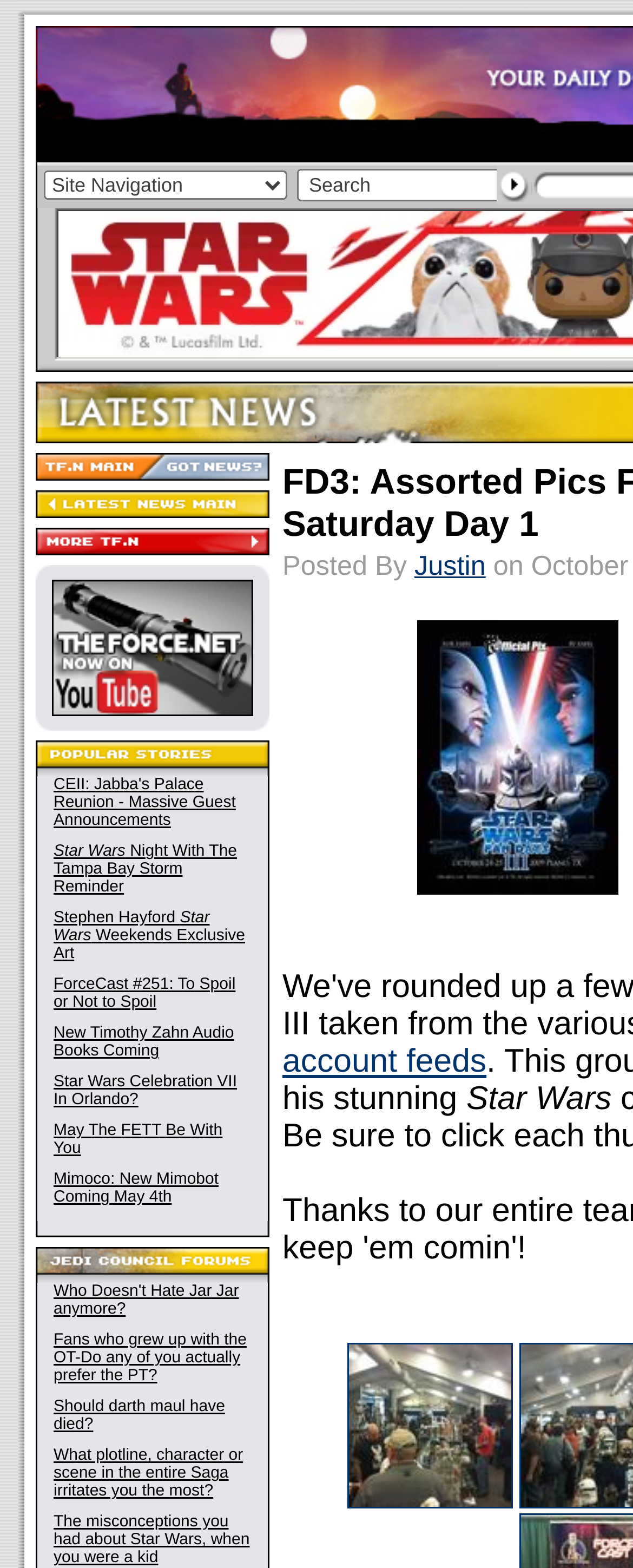Determine the bounding box coordinates for the area that should be clicked to carry out the following instruction: "Go to Latest News - Main".

[0.056, 0.319, 0.426, 0.333]